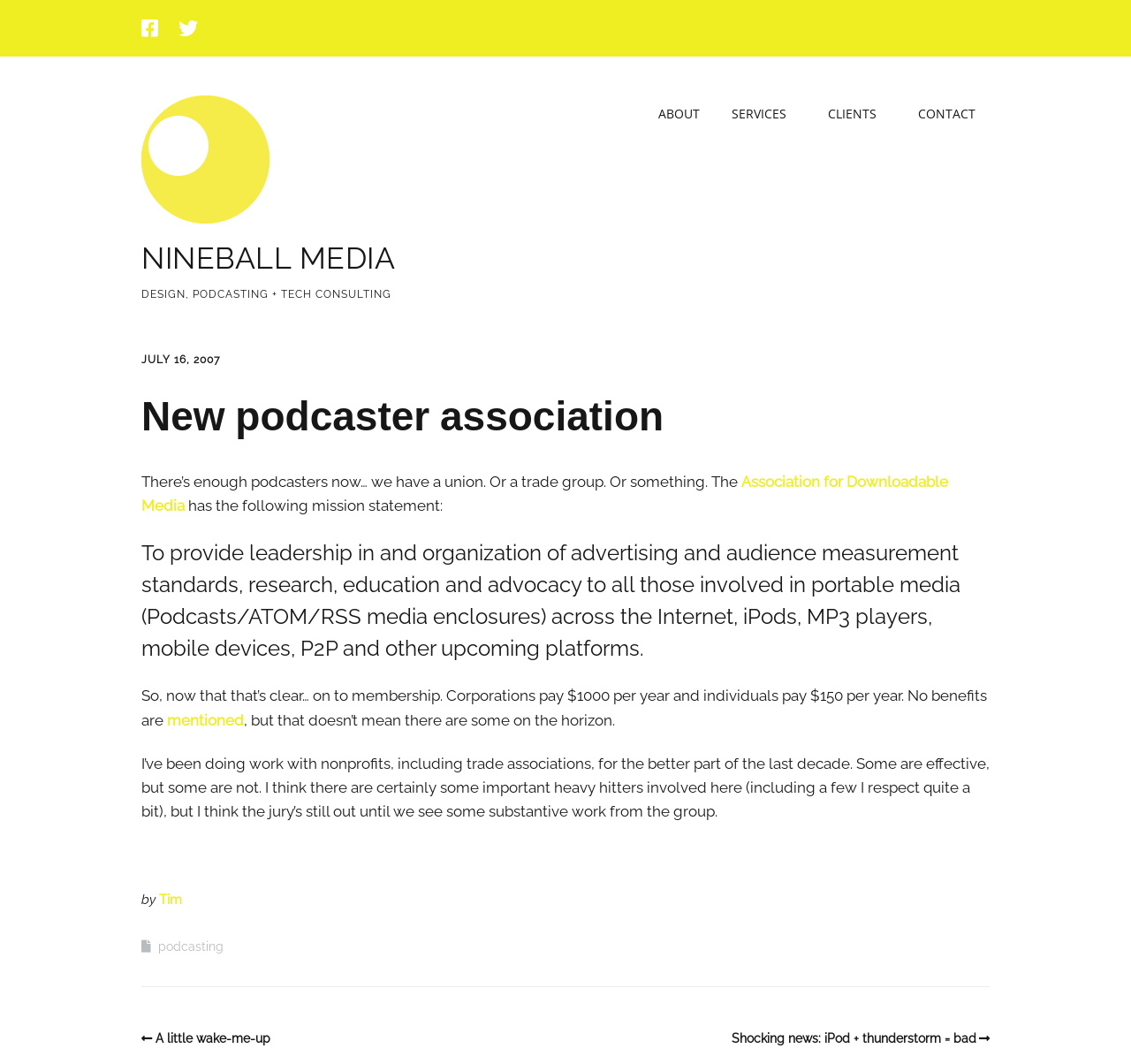Locate the bounding box coordinates of the clickable element to fulfill the following instruction: "Read about the association". Provide the coordinates as four float numbers between 0 and 1 in the format [left, top, right, bottom].

[0.125, 0.369, 0.875, 0.414]